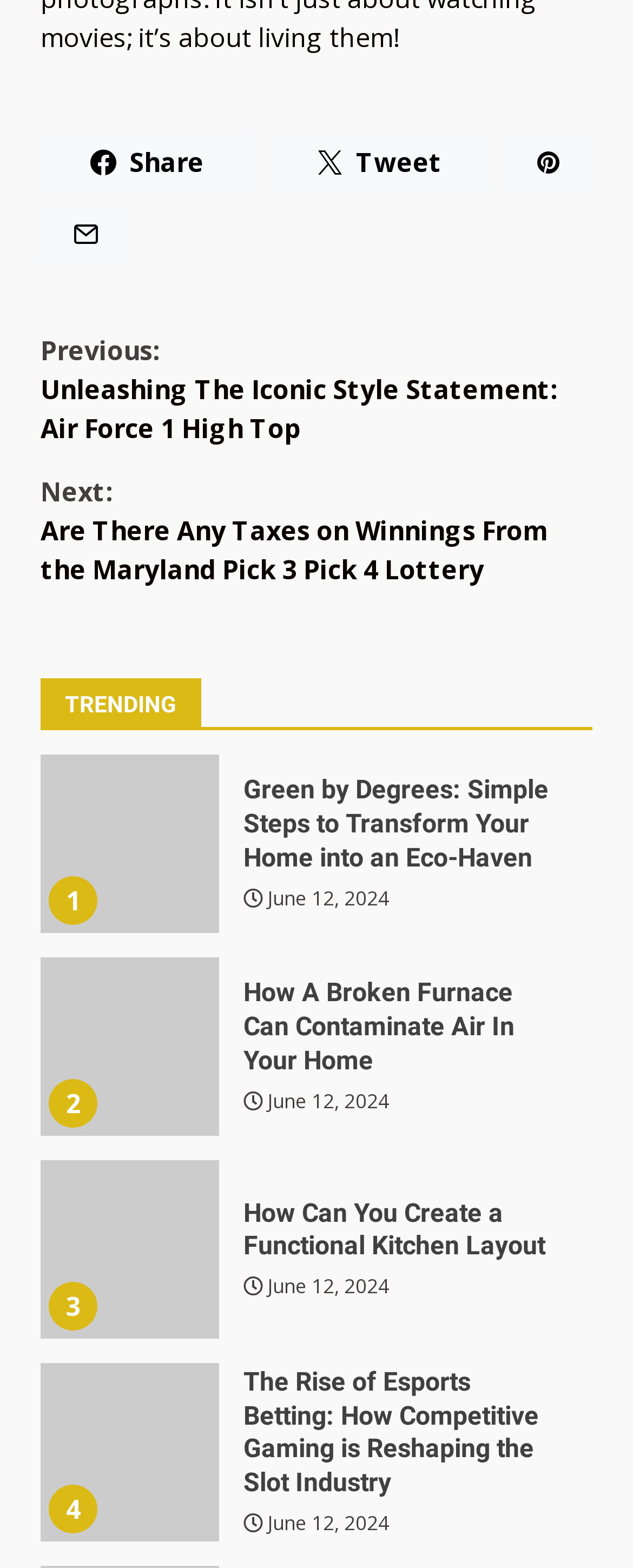Please reply to the following question with a single word or a short phrase:
How many social media sharing links are available?

3